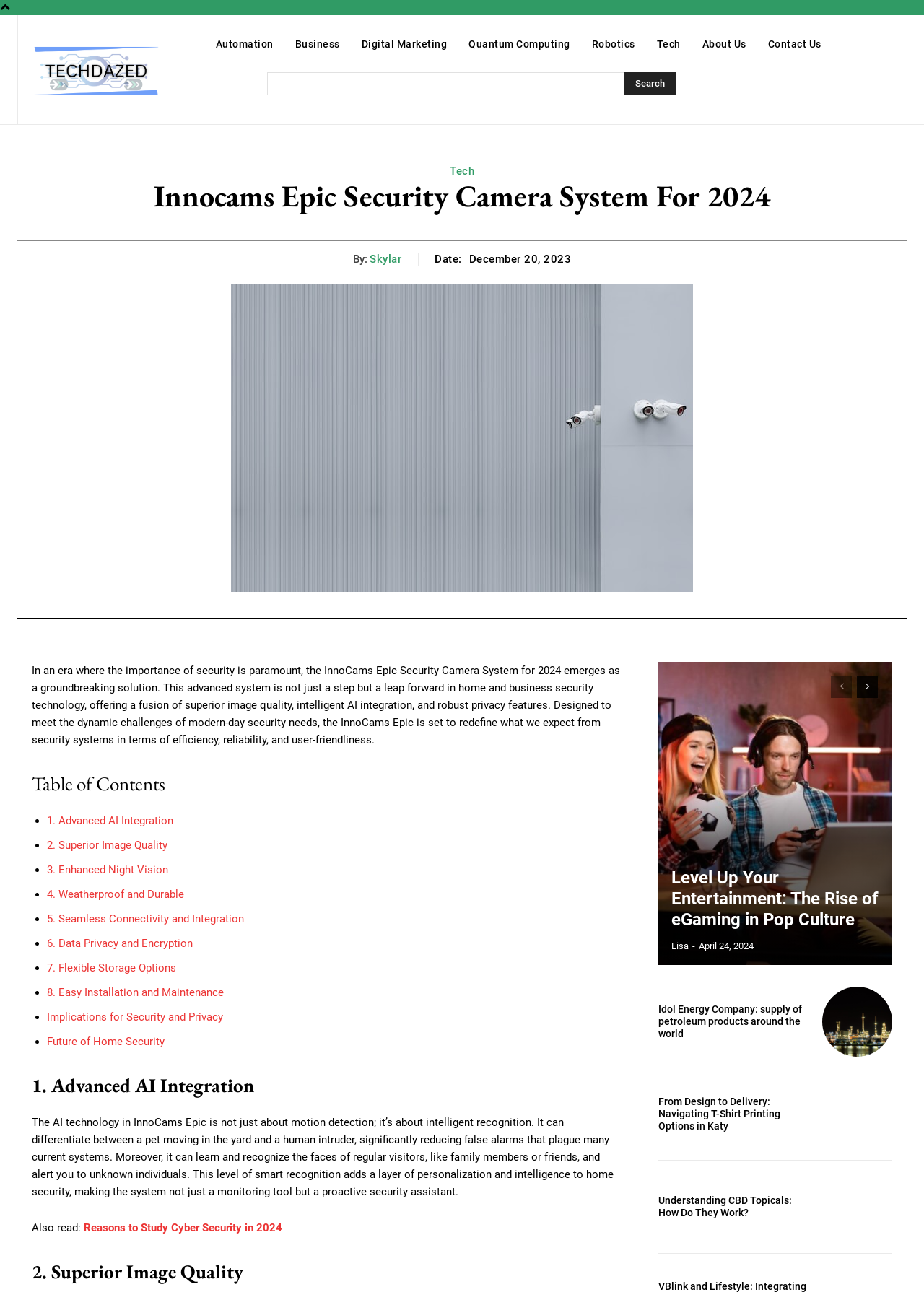Indicate the bounding box coordinates of the element that must be clicked to execute the instruction: "Click the 'next-page' link". The coordinates should be given as four float numbers between 0 and 1, i.e., [left, top, right, bottom].

[0.927, 0.523, 0.95, 0.54]